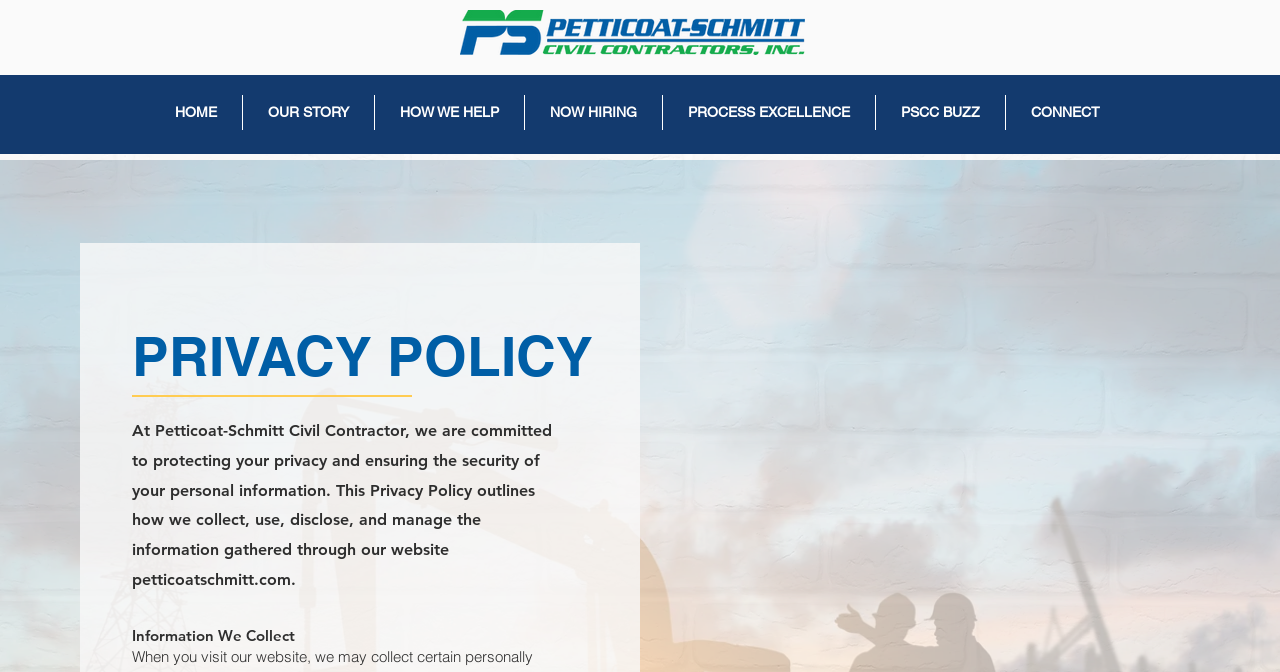What type of information does the company collect?
Please answer the question with as much detail and depth as you can.

The webpage explains that the company collects, uses, discloses, and manages personal information. This suggests that the type of information the company collects is personal information.